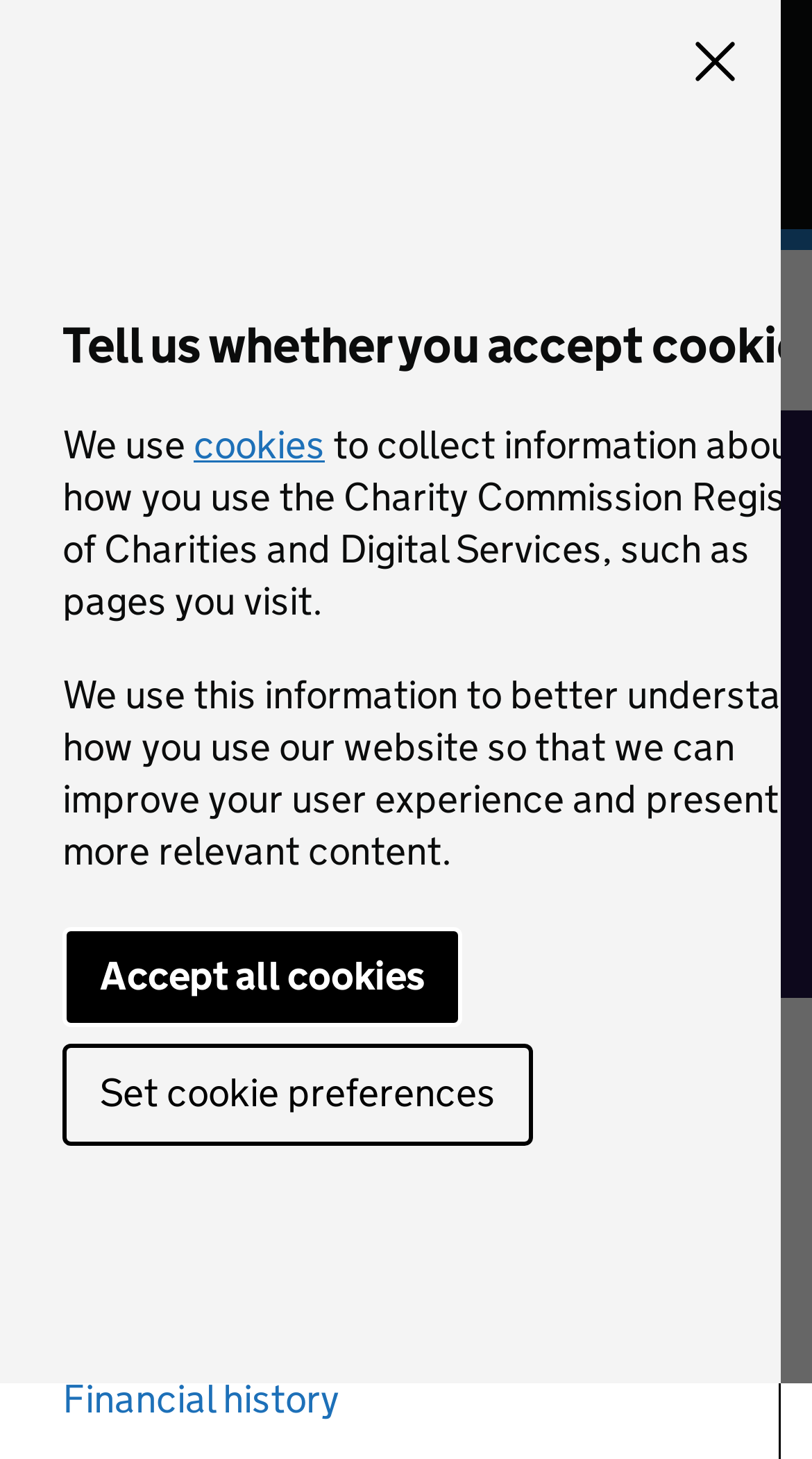Locate the bounding box coordinates of the element that should be clicked to execute the following instruction: "Save and Close".

[0.838, 0.023, 0.921, 0.069]